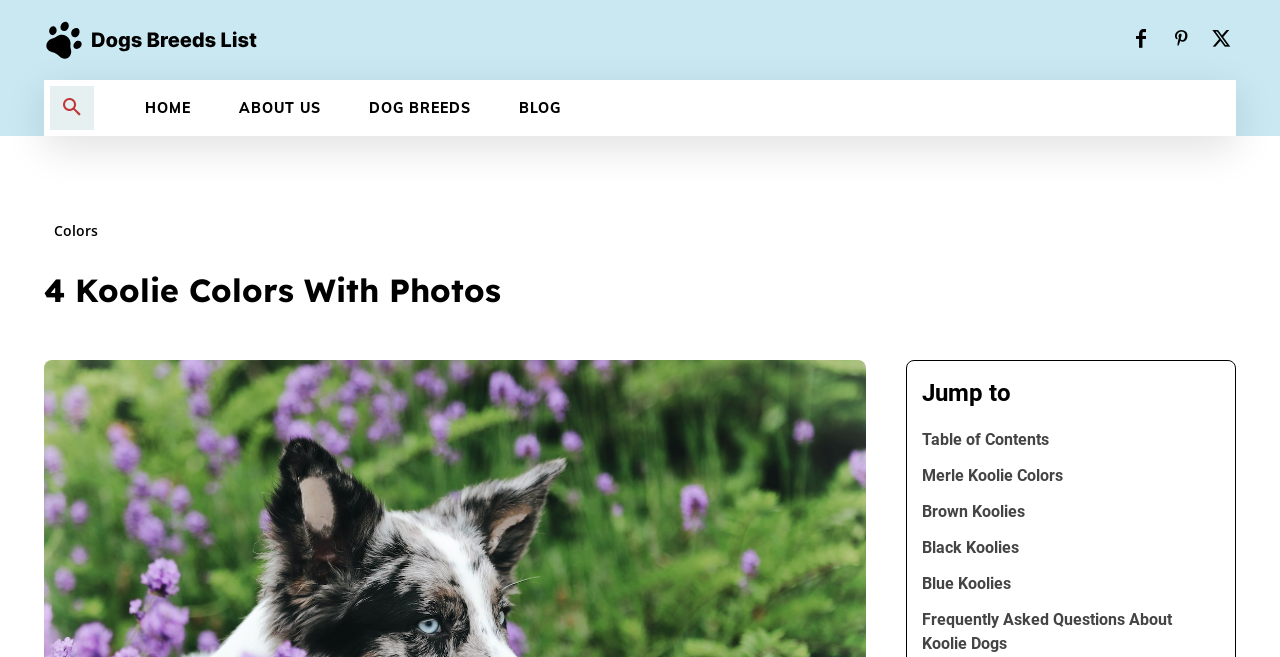Analyze the image and give a detailed response to the question:
Is there a search function?

I saw a button labeled 'Search' on the top of the webpage, which suggests that there is a search function available.